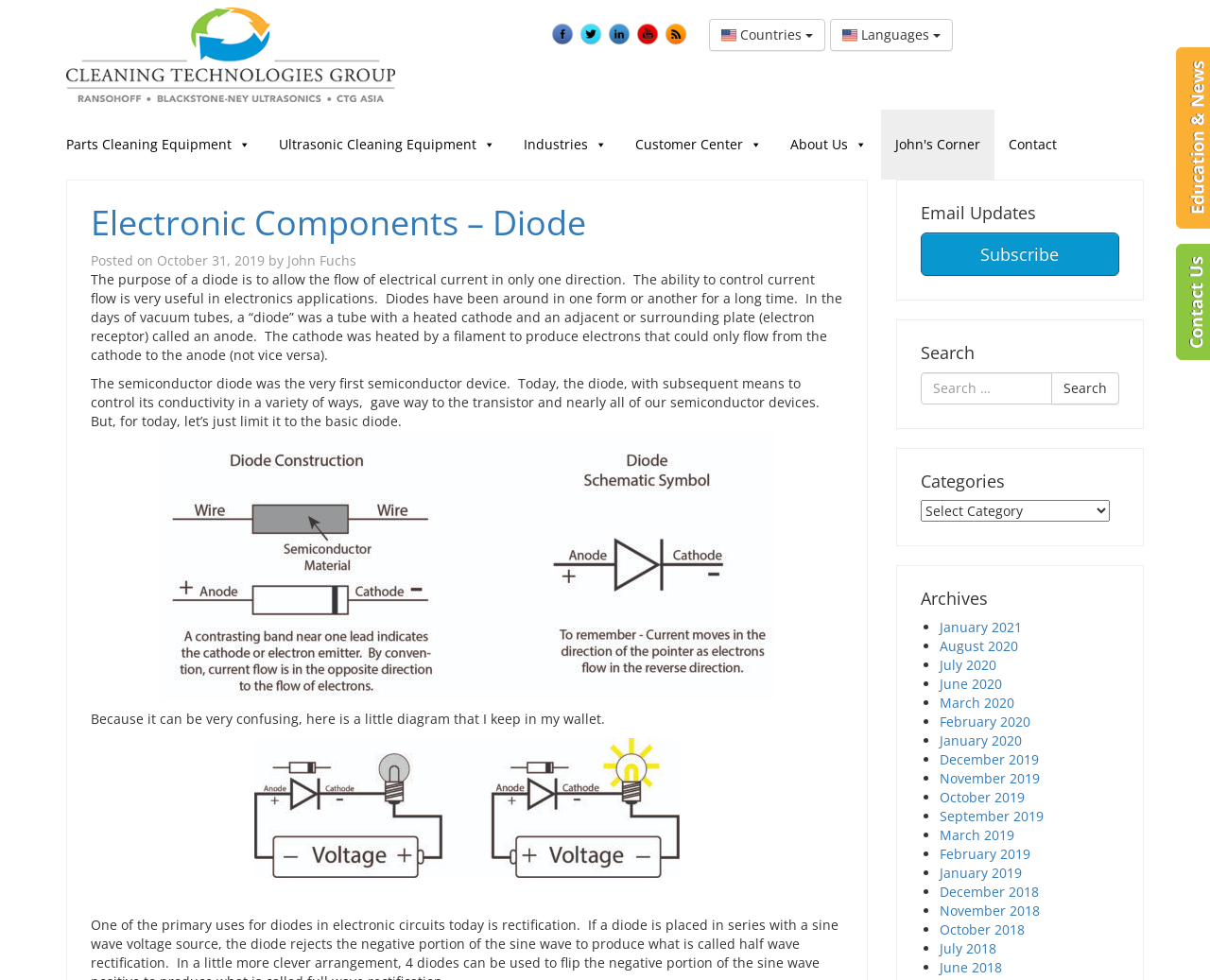Kindly determine the bounding box coordinates of the area that needs to be clicked to fulfill this instruction: "Click on the 'Home' link".

[0.055, 0.008, 0.289, 0.104]